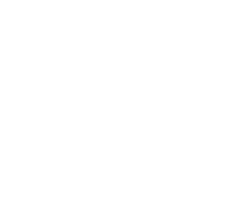Detail everything you observe in the image.

The image features a stylized graphic element representing an email icon, typically used to symbolize email sharing or communication options. In the context of a website promoting podcasts, this icon is linked to a feature that enables users to share content directly via email. This button is part of a broader interface that encourages engagement with podcast content, reflecting modern interactive design trends aimed at enhancing user connectivity across various platforms. The surrounding content suggests listeners can catch up on captivating discussions featured in the podcasts available on Apple, Spotify, or other favorite platforms.